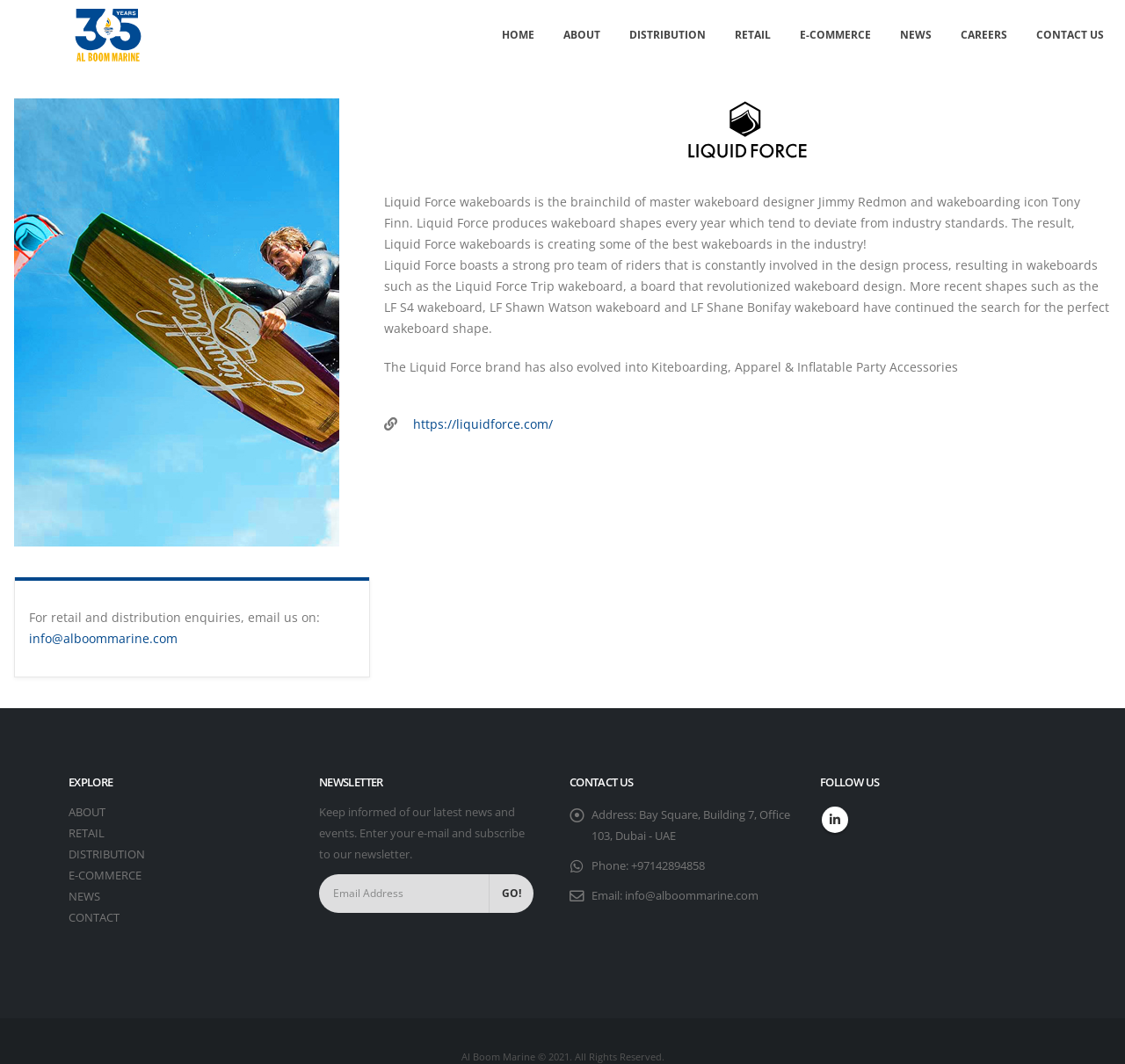Provide a short answer to the following question with just one word or phrase: What is the email address for retail and distribution enquiries?

info@alboommarine.com